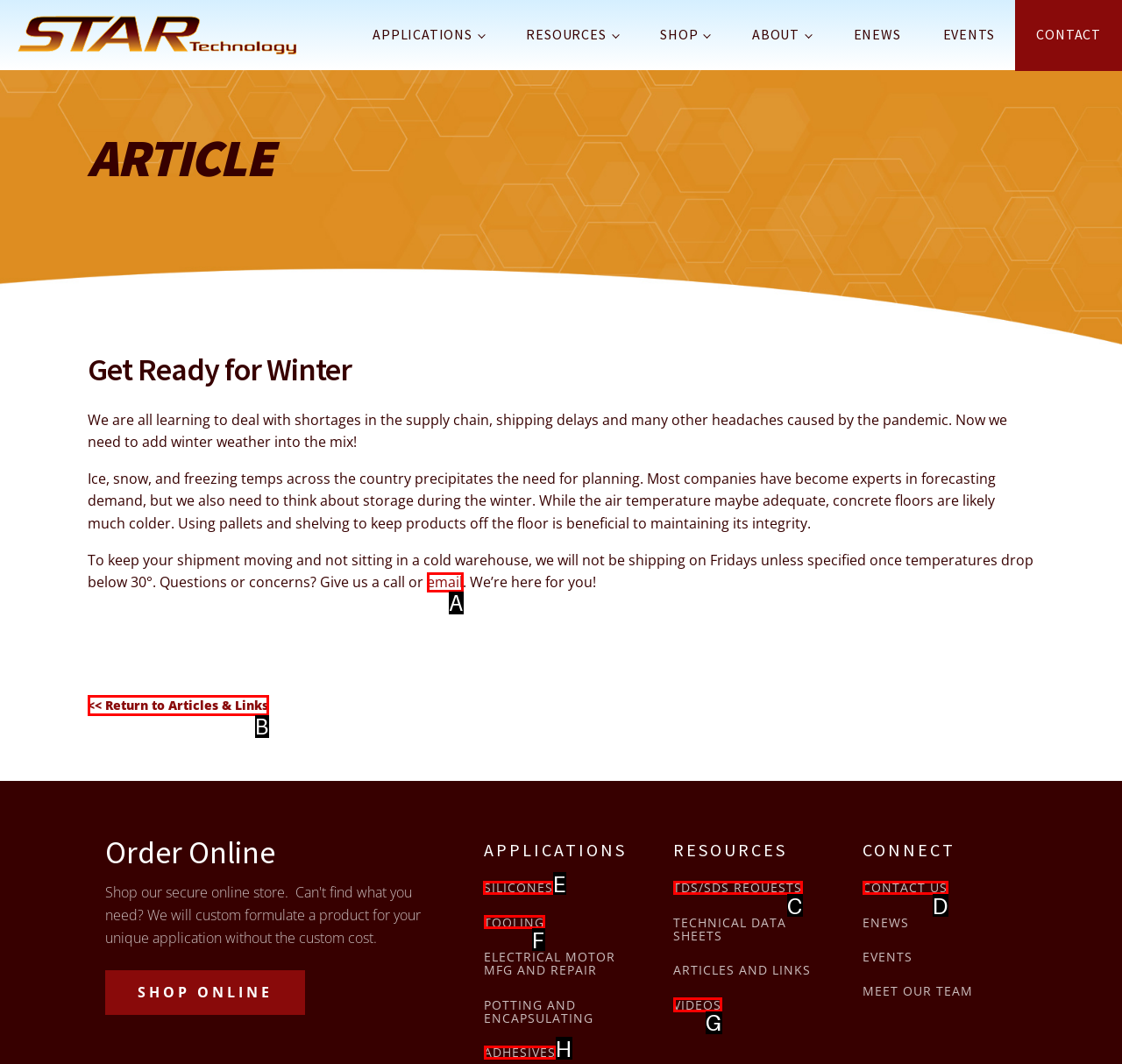Determine which UI element I need to click to achieve the following task: Explore applications for silicones Provide your answer as the letter of the selected option.

E